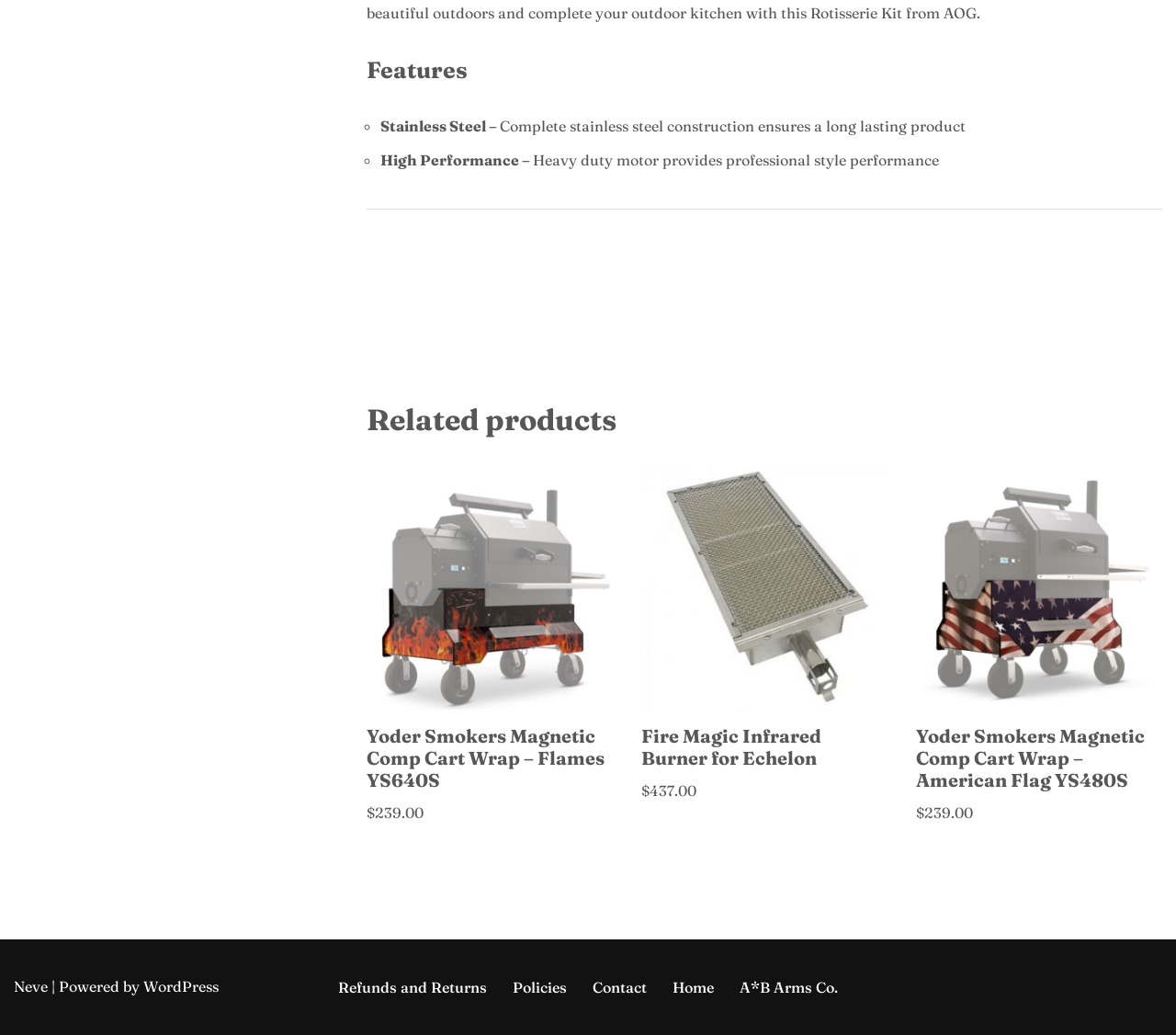Locate the bounding box coordinates of the clickable region to complete the following instruction: "View related product Yoder Smokers Magnetic Comp Cart Wrap – Flames YS640S."

[0.312, 0.45, 0.52, 0.797]